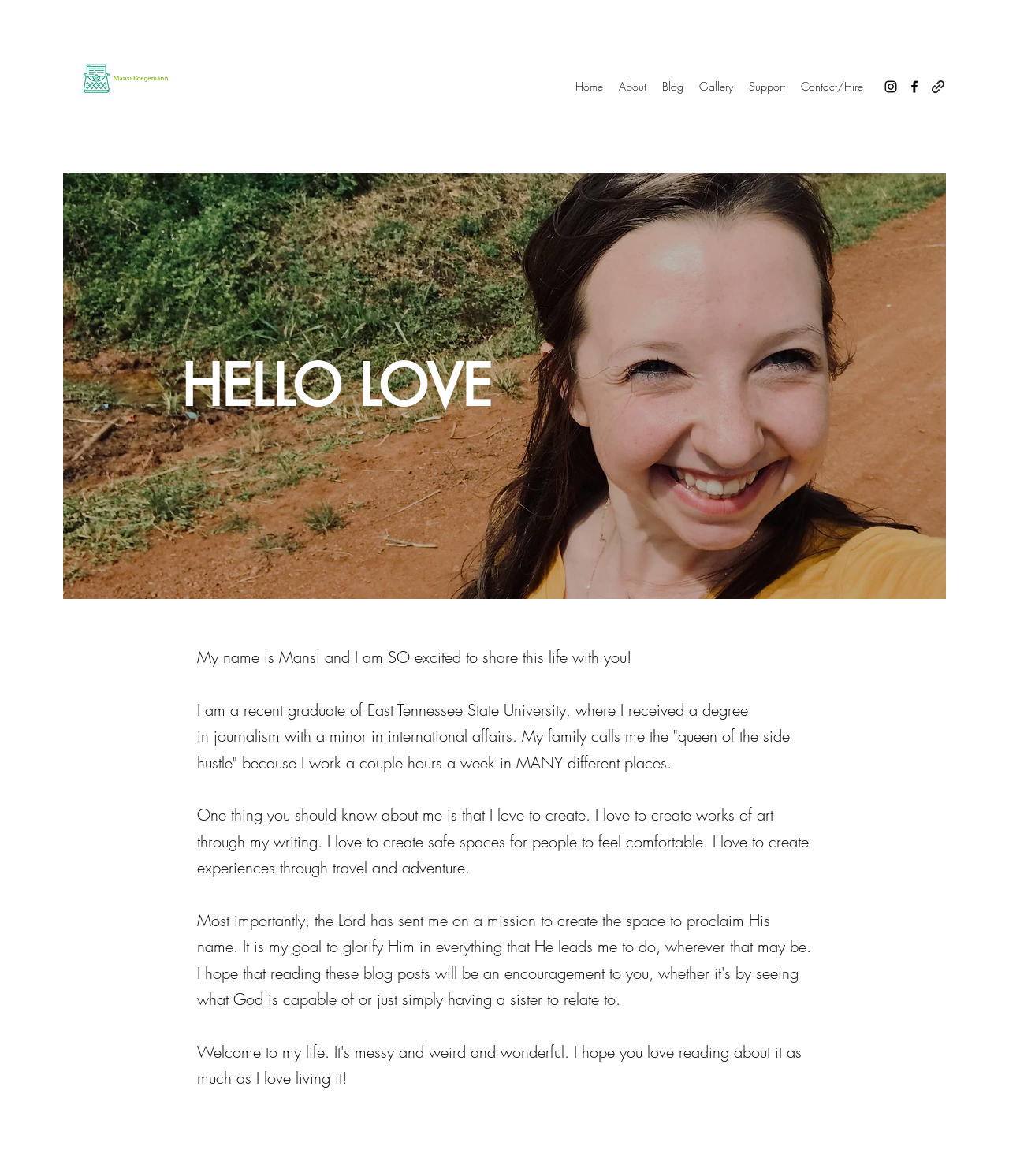Refer to the image and provide a thorough answer to this question:
How many links are in the navigation bar?

The navigation bar contains links to 'Home', 'About', 'Blog', 'Gallery', 'Support', and 'Contact/Hire', which are located below the image 'Screen Shot 2019-03-14 at 3.04.57 PM.png'.